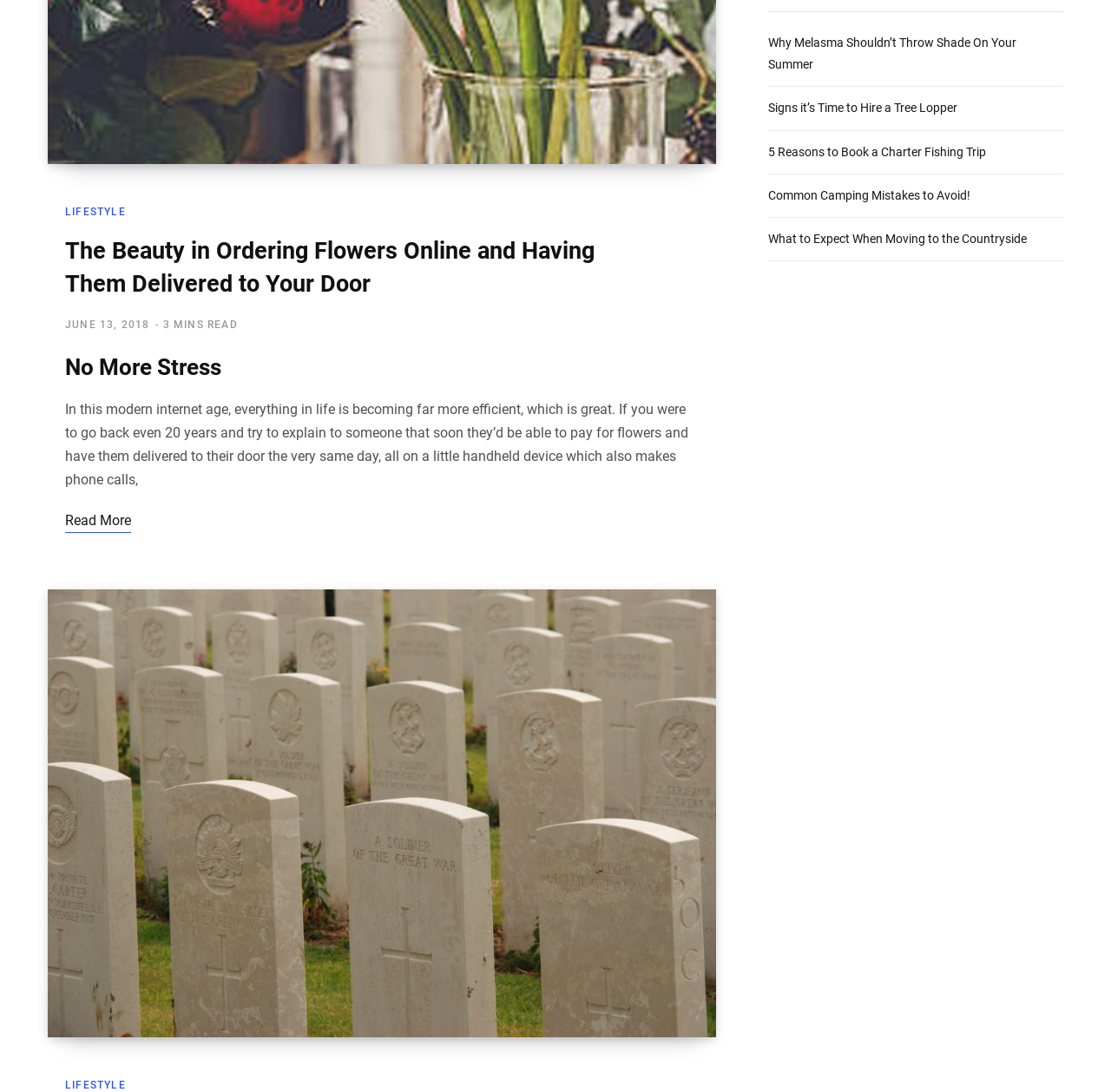Extract the bounding box coordinates for the described element: "alt="memorial" title="Headstones with quality craftsmanship"". The coordinates should be represented as four float numbers between 0 and 1: [left, top, right, bottom].

[0.043, 0.54, 0.645, 0.95]